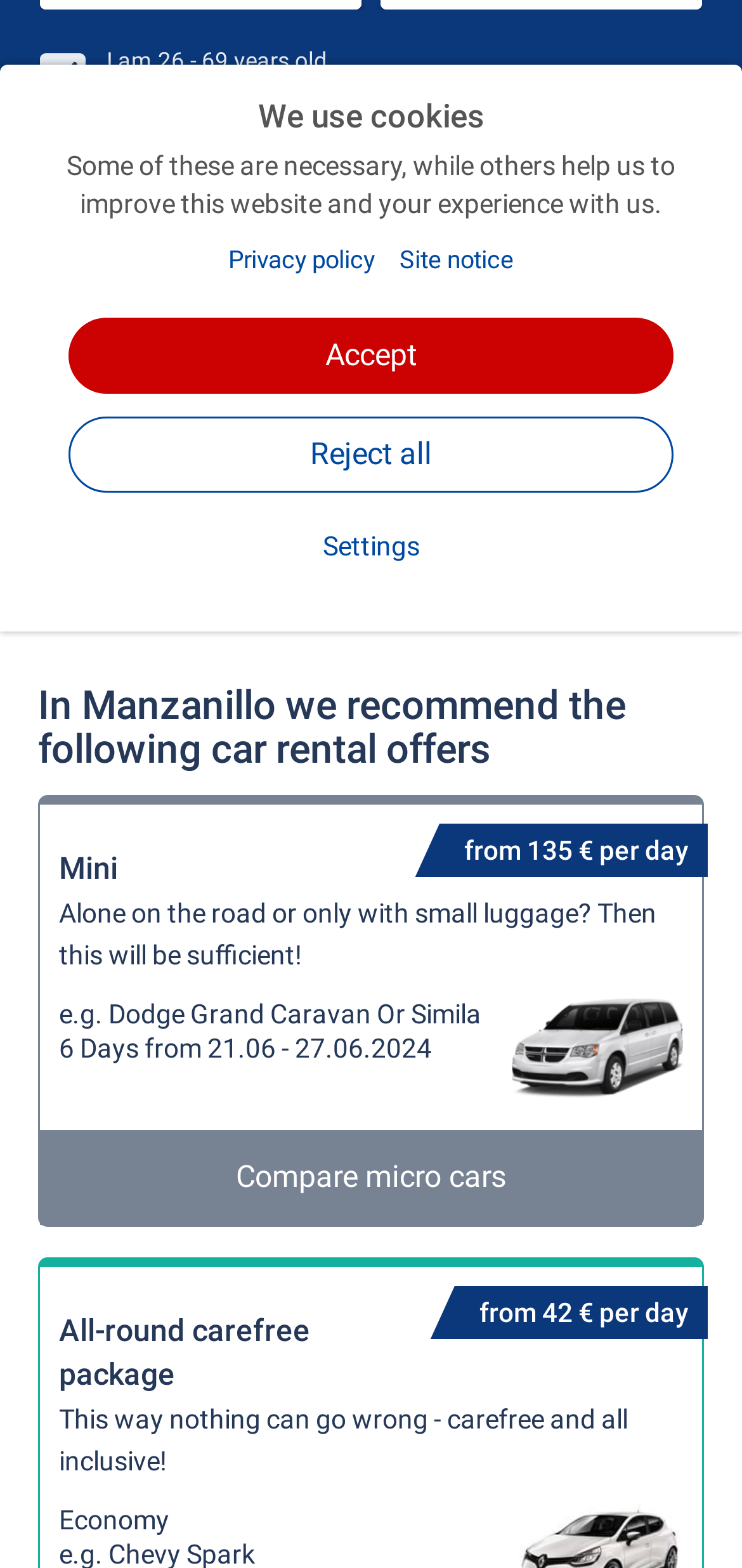Provide the bounding box coordinates of the HTML element this sentence describes: "Settings".

[0.0, 0.324, 1.0, 0.372]